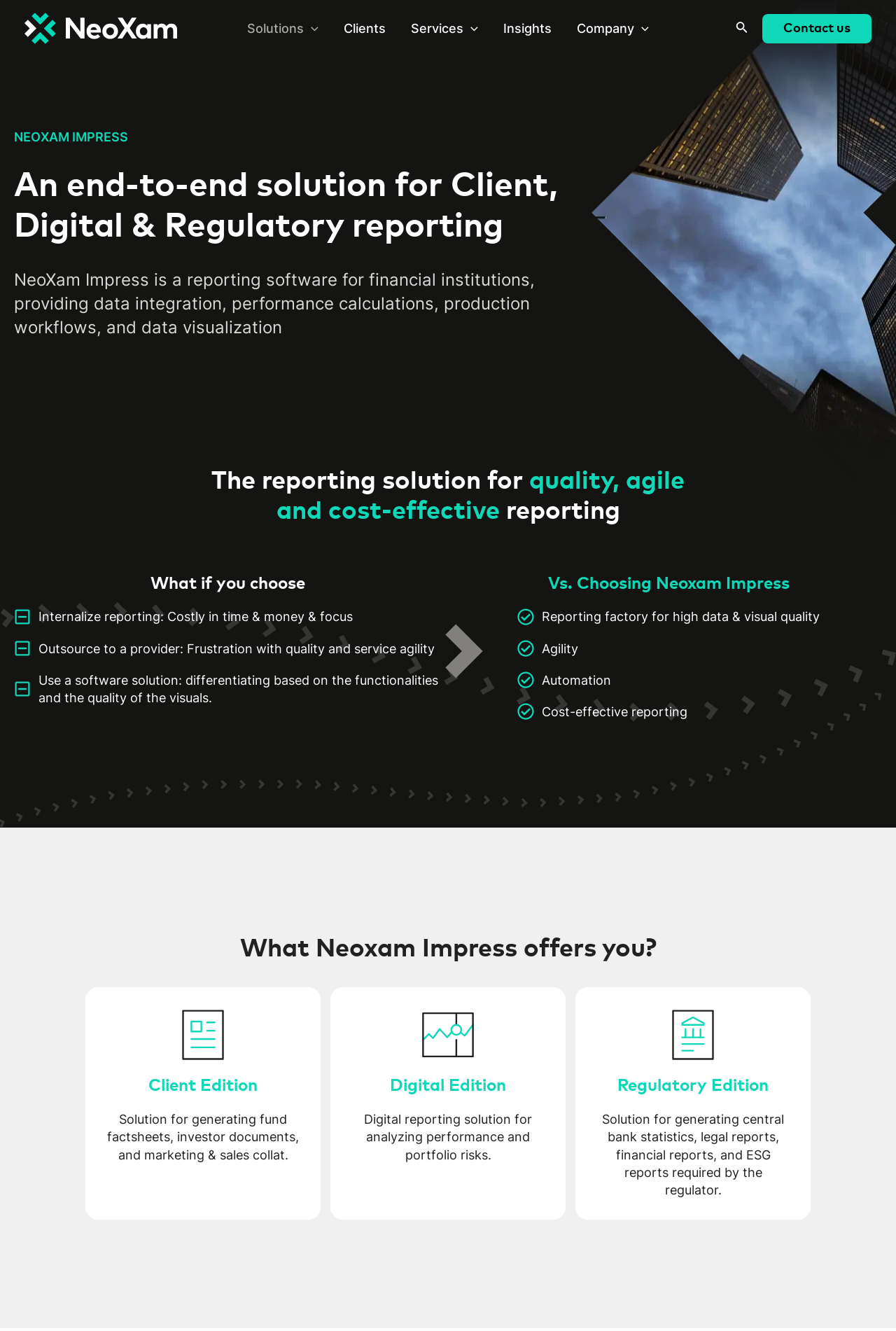Give a one-word or short phrase answer to the question: 
What is the purpose of the Digital Edition of NeoXam Impress?

Analyzing performance and portfolio risks